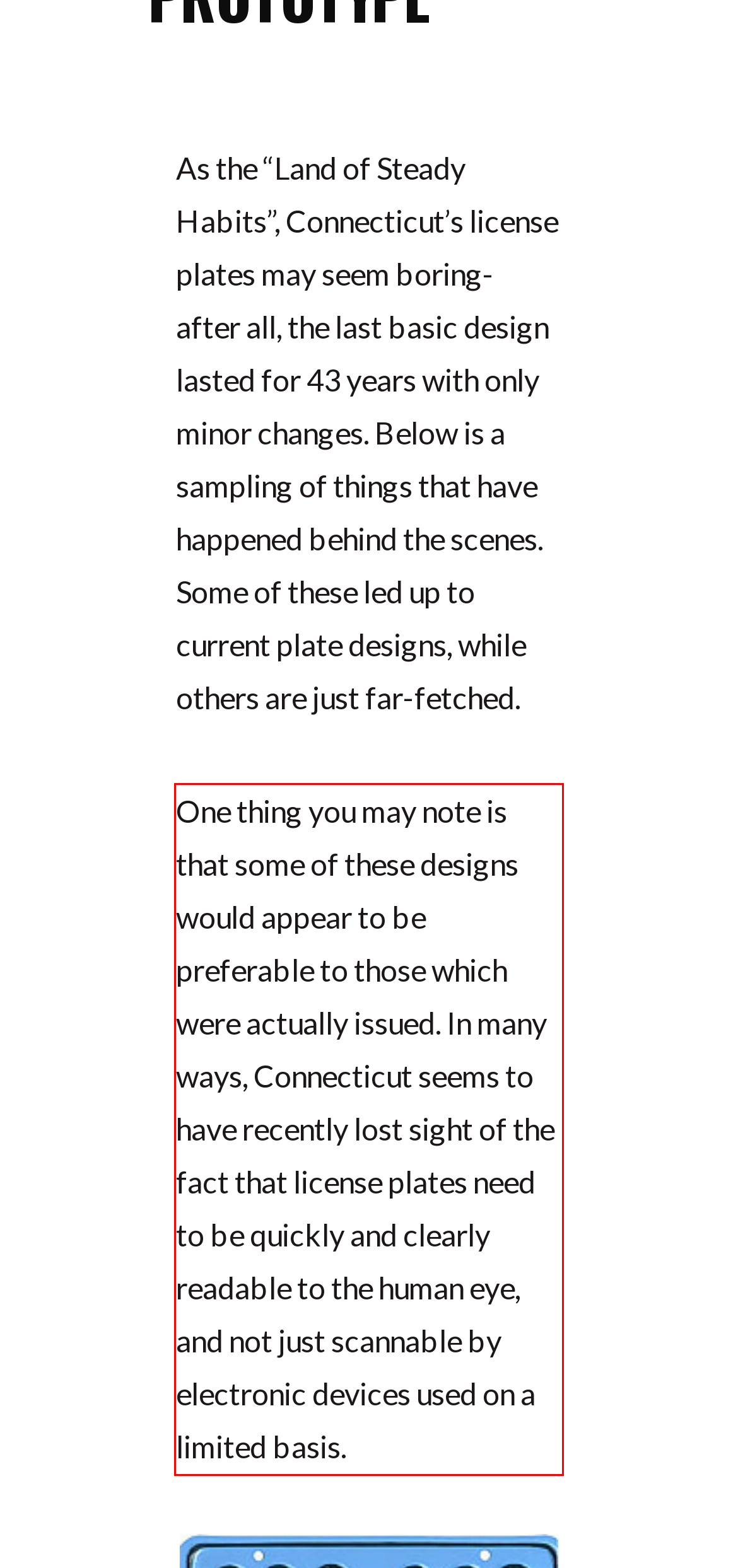Please use OCR to extract the text content from the red bounding box in the provided webpage screenshot.

One thing you may note is that some of these designs would appear to be preferable to those which were actually issued. In many ways, Connecticut seems to have recently lost sight of the fact that license plates need to be quickly and clearly readable to the human eye, and not just scannable by electronic devices used on a limited basis.